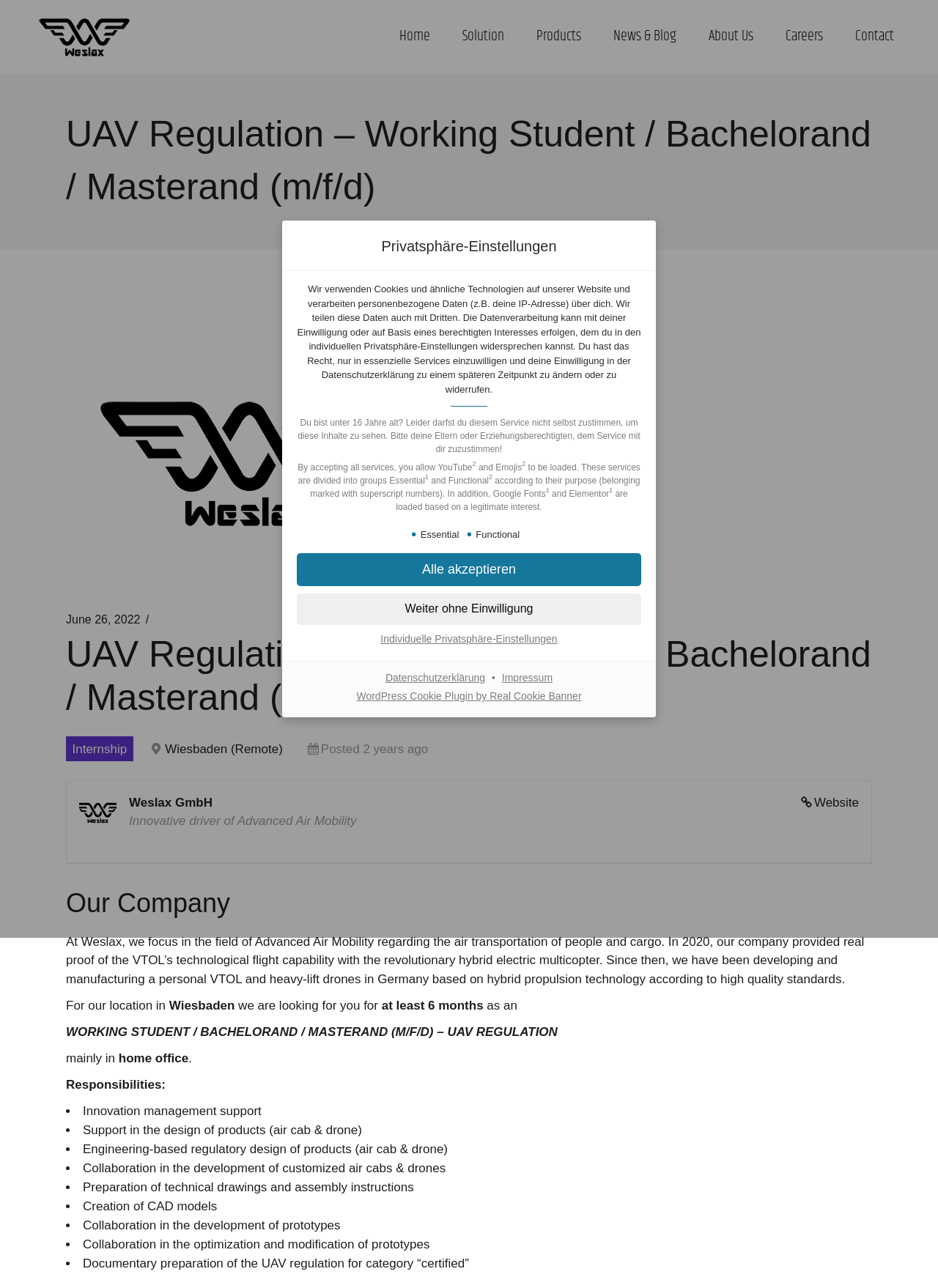Provide a one-word or brief phrase answer to the question:
What is the purpose of the 'Datenschutzerklärung' link?

To access the privacy policy